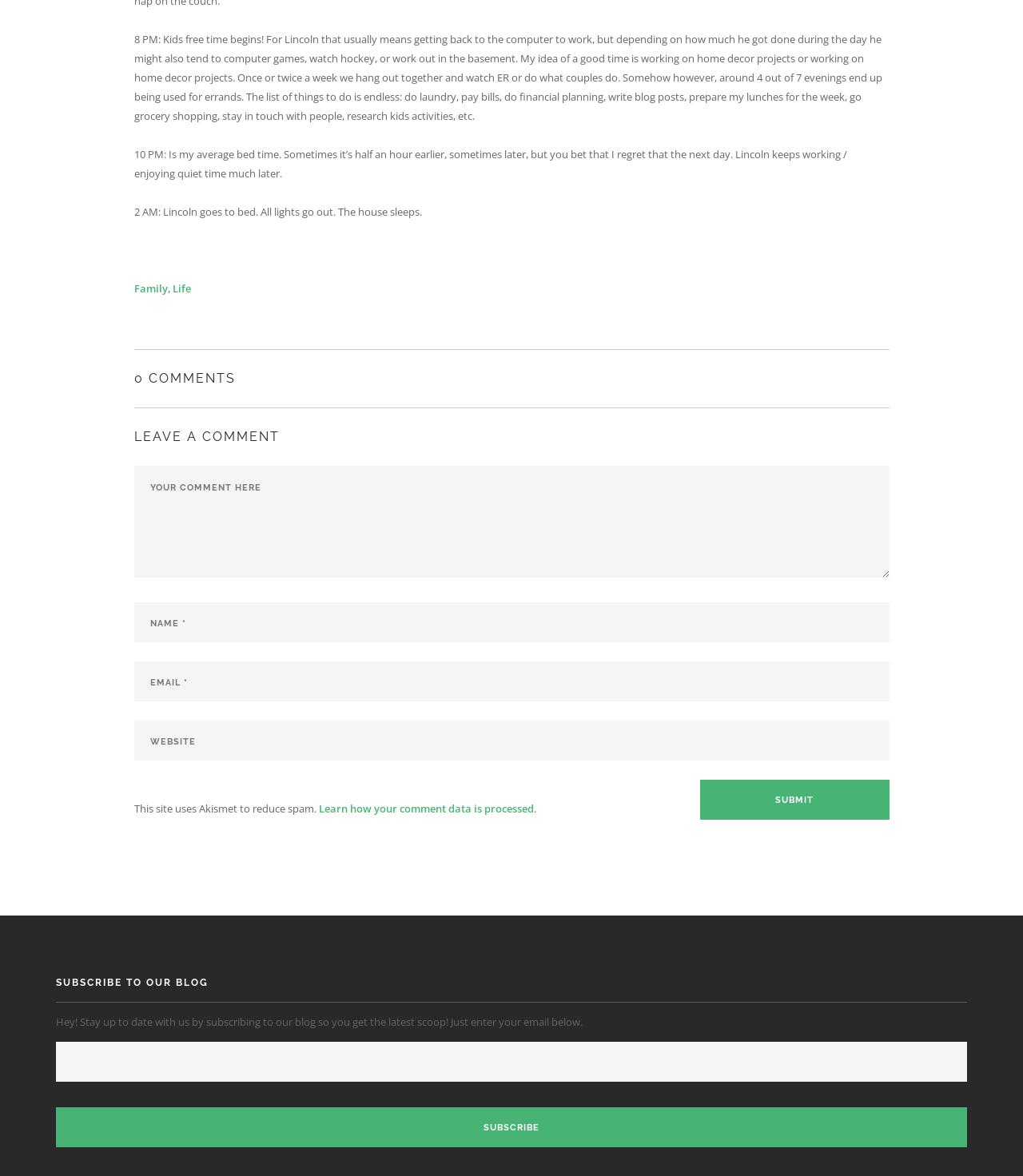What is the name of the TV show the author watches with Lincoln?
Refer to the screenshot and respond with a concise word or phrase.

ER